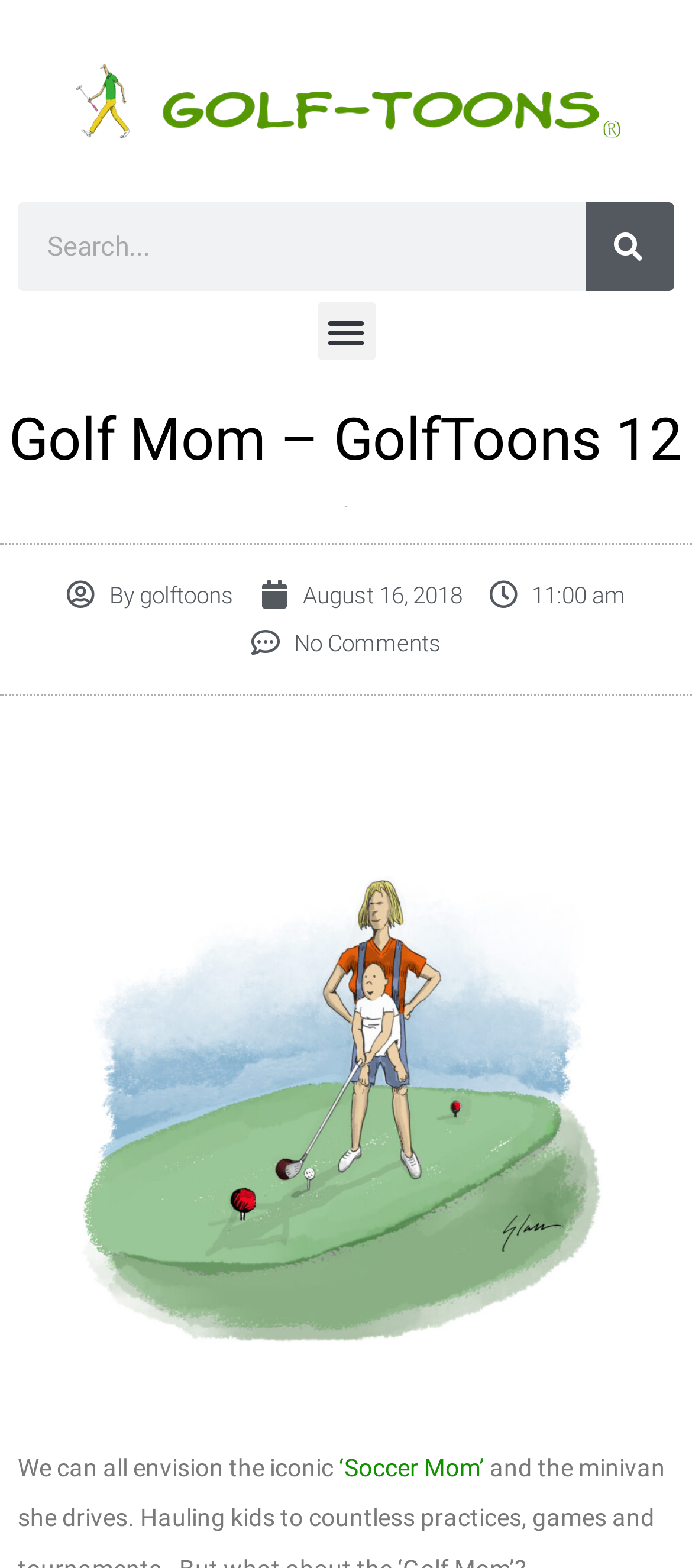Please give a short response to the question using one word or a phrase:
What is the time of the post?

11:00 am